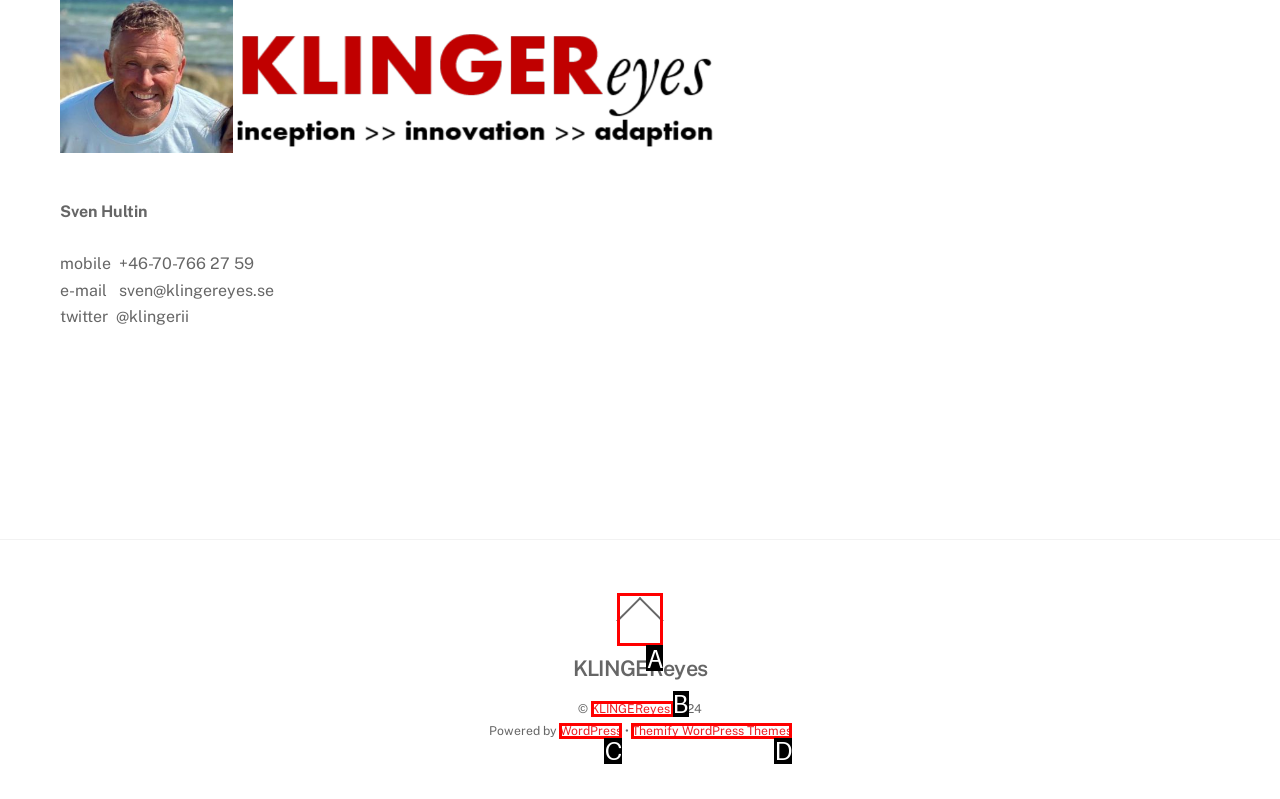Find the UI element described as: Back To Top
Reply with the letter of the appropriate option.

A